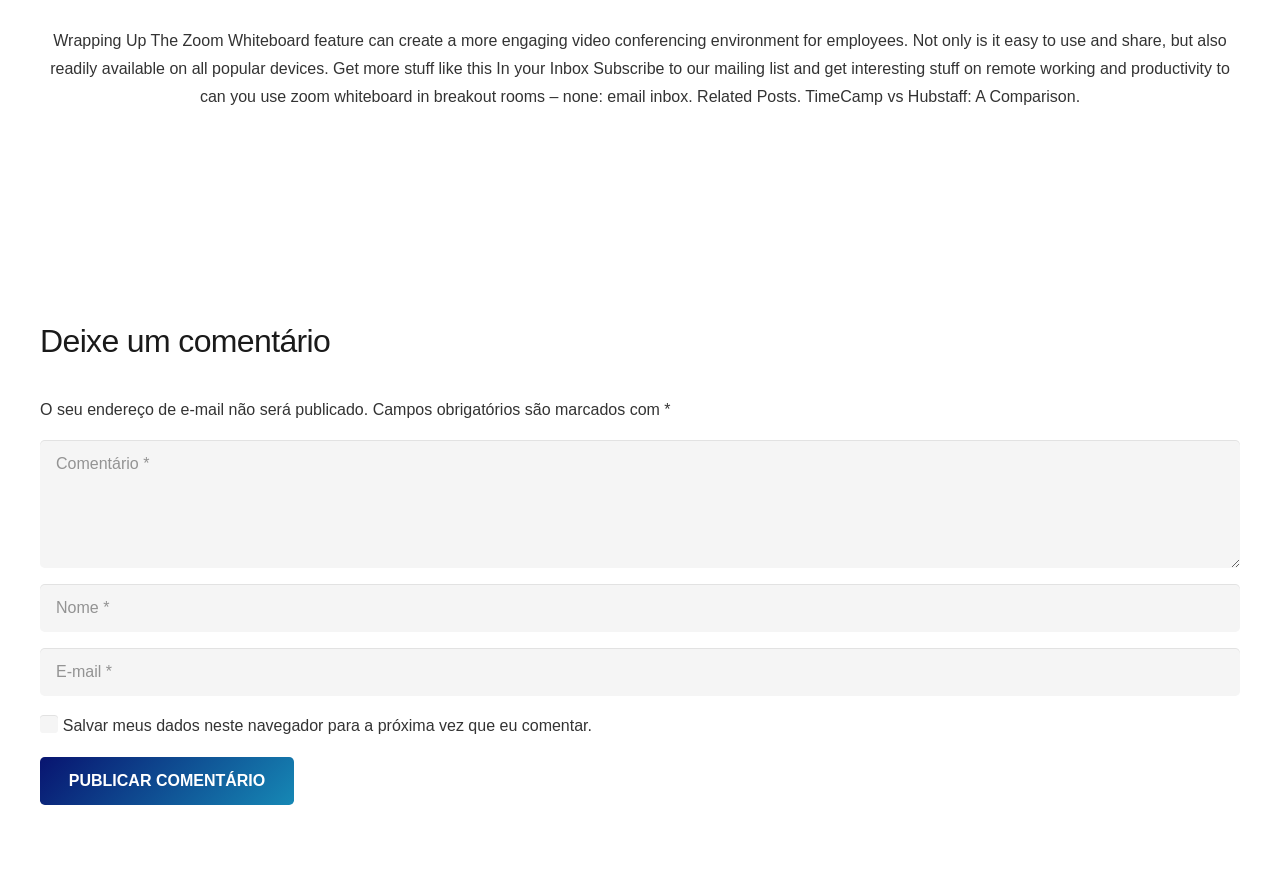Please give a short response to the question using one word or a phrase:
What is required to submit a comment?

Name, Email, and Comment